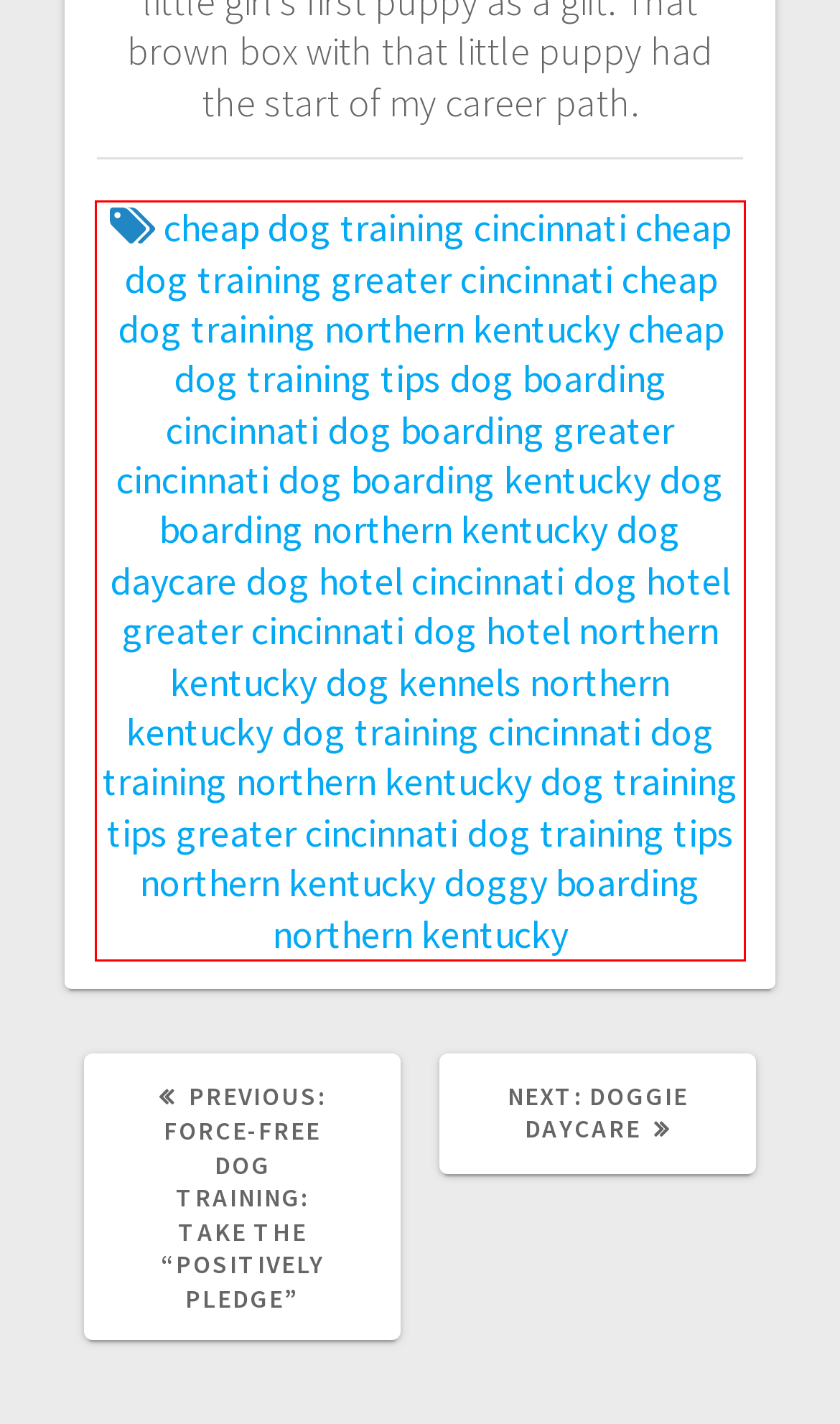Examine the webpage screenshot and use OCR to obtain the text inside the red bounding box.

cheap dog training cincinnati cheap dog training greater cincinnati cheap dog training northern kentucky cheap dog training tips dog boarding cincinnati dog boarding greater cincinnati dog boarding kentucky dog boarding northern kentucky dog daycare dog hotel cincinnati dog hotel greater cincinnati dog hotel northern kentucky dog kennels northern kentucky dog training cincinnati dog training northern kentucky dog training tips greater cincinnati dog training tips northern kentucky doggy boarding northern kentucky